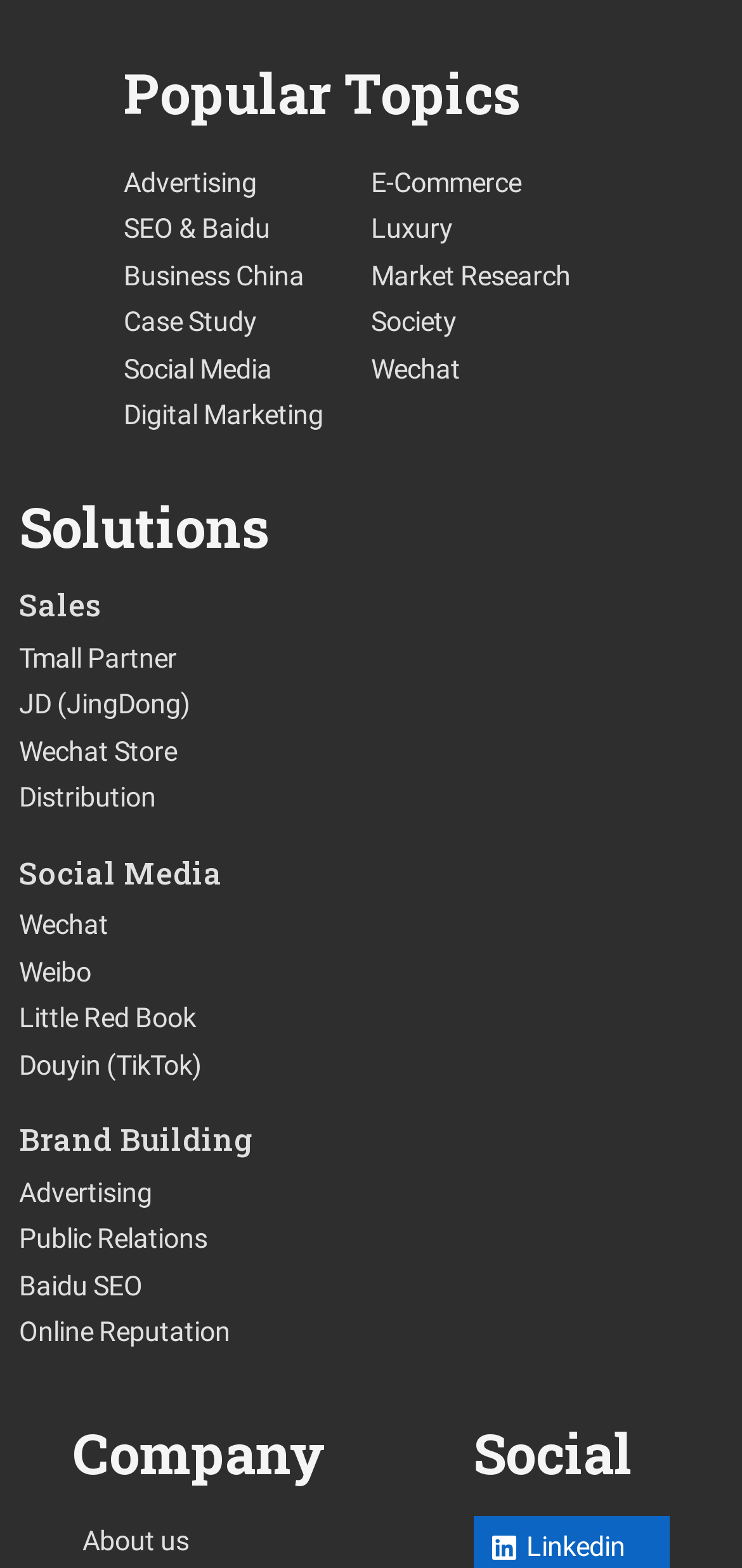What is the last company section listed?
Please provide a comprehensive answer based on the visual information in the image.

I looked at the 'Company' section and found the last heading, which is 'Social'. It is located at the bottom of the 'Company' section.